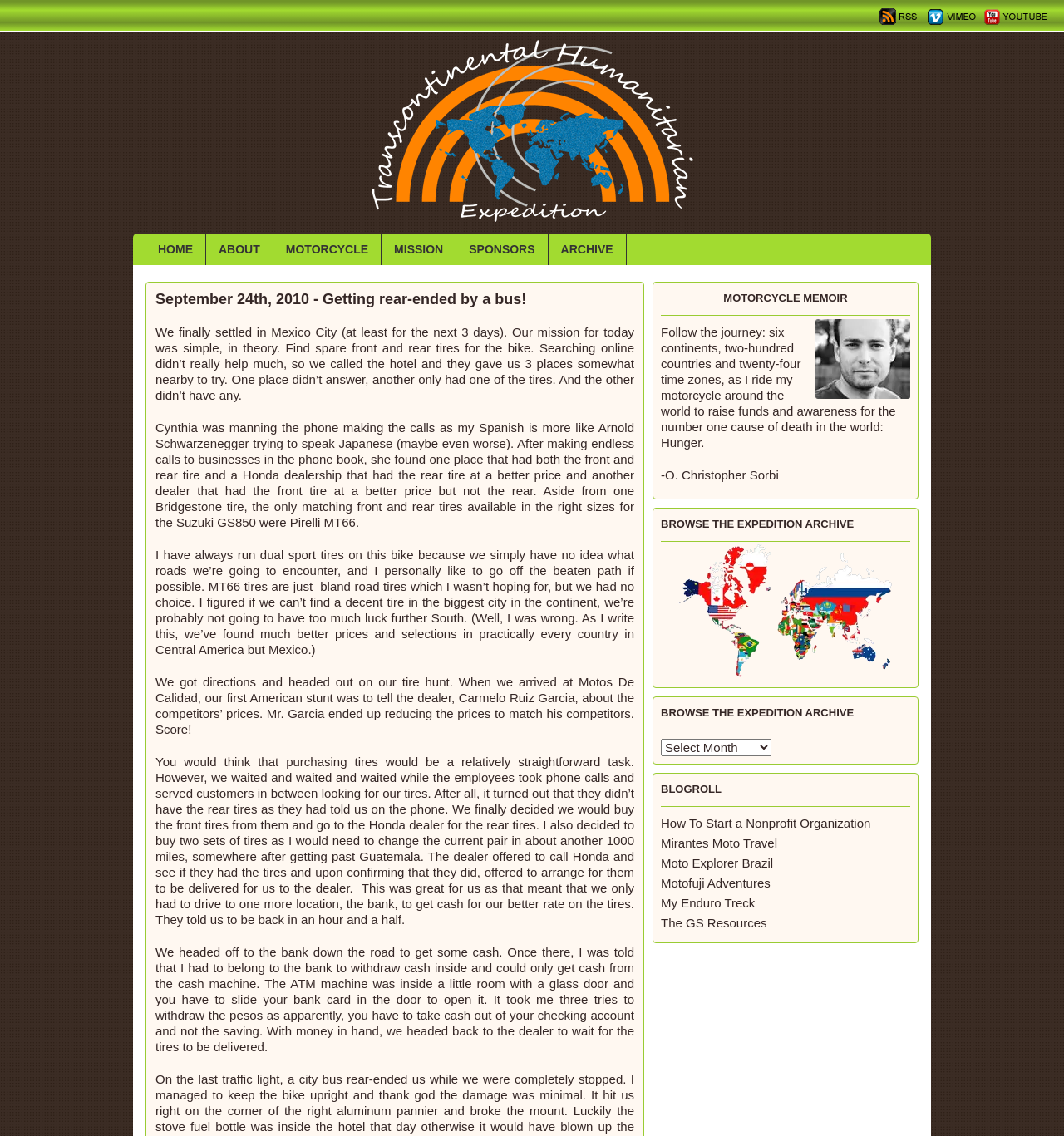Please identify the bounding box coordinates of the area that needs to be clicked to fulfill the following instruction: "Visit the 'Mirantes Moto Travel' blog."

[0.621, 0.736, 0.731, 0.748]